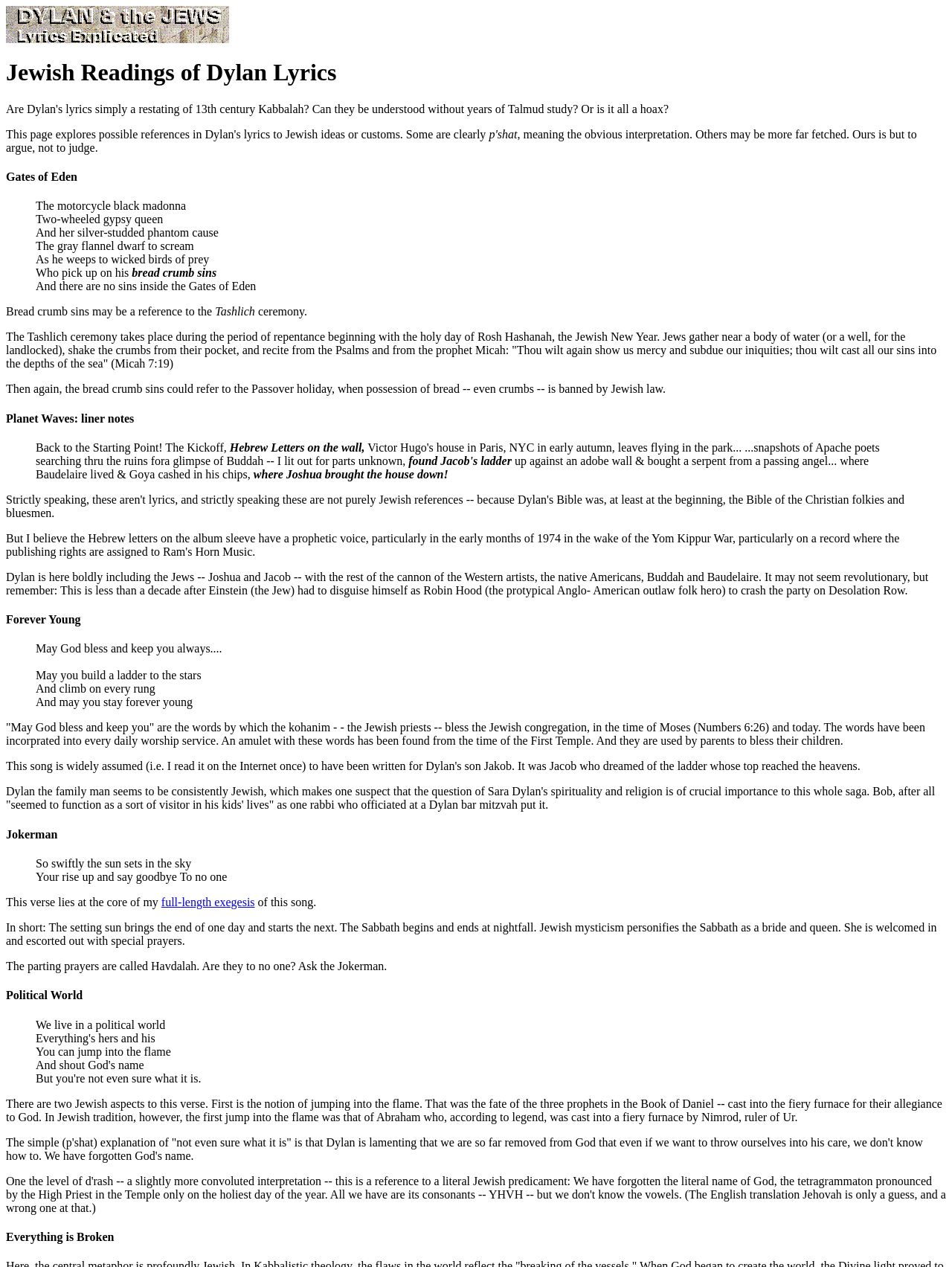Given the description of the UI element: "full-length exegesis", predict the bounding box coordinates in the form of [left, top, right, bottom], with each value being a float between 0 and 1.

[0.169, 0.707, 0.268, 0.717]